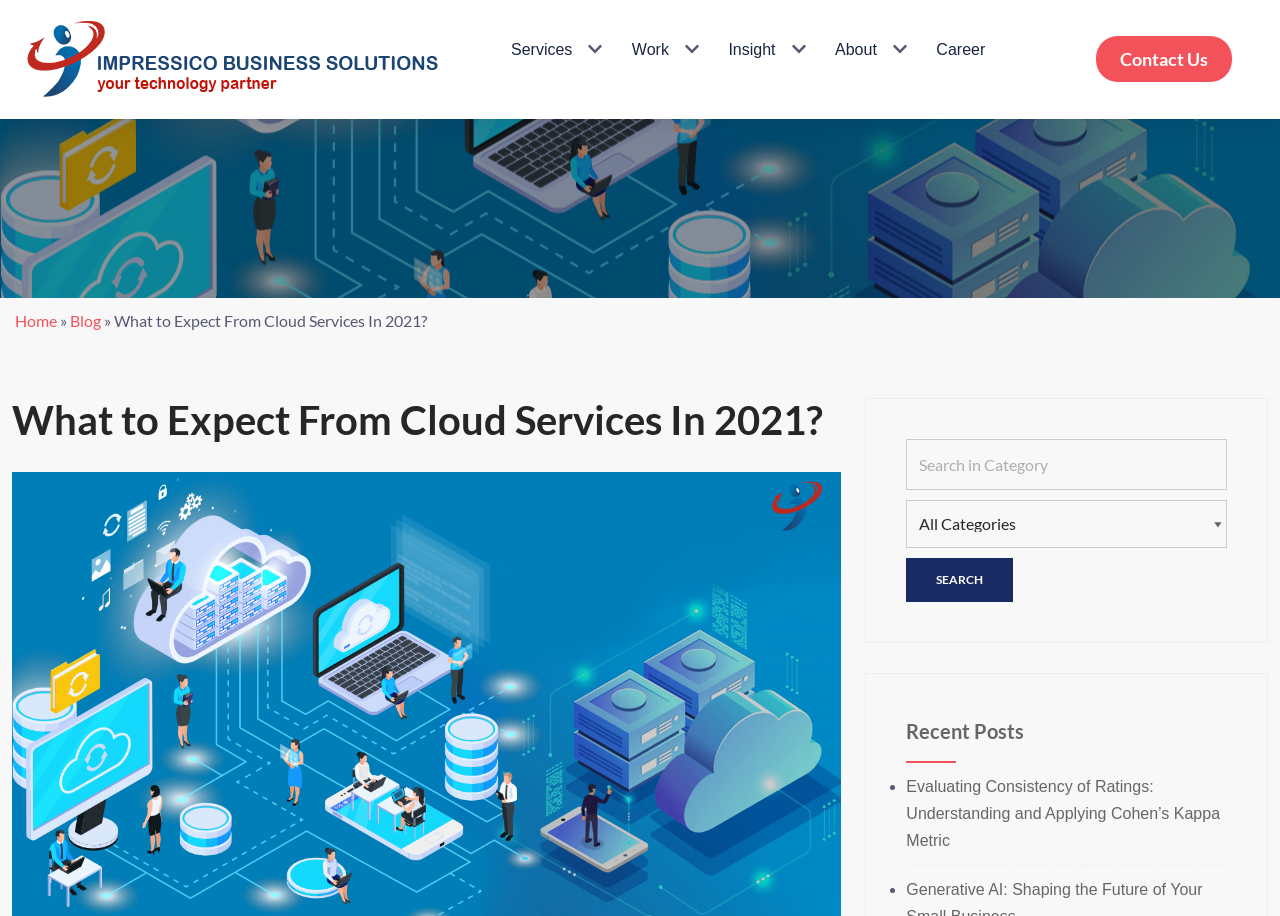Use a single word or phrase to answer the question: 
What is the topic of the current webpage?

Cloud Services